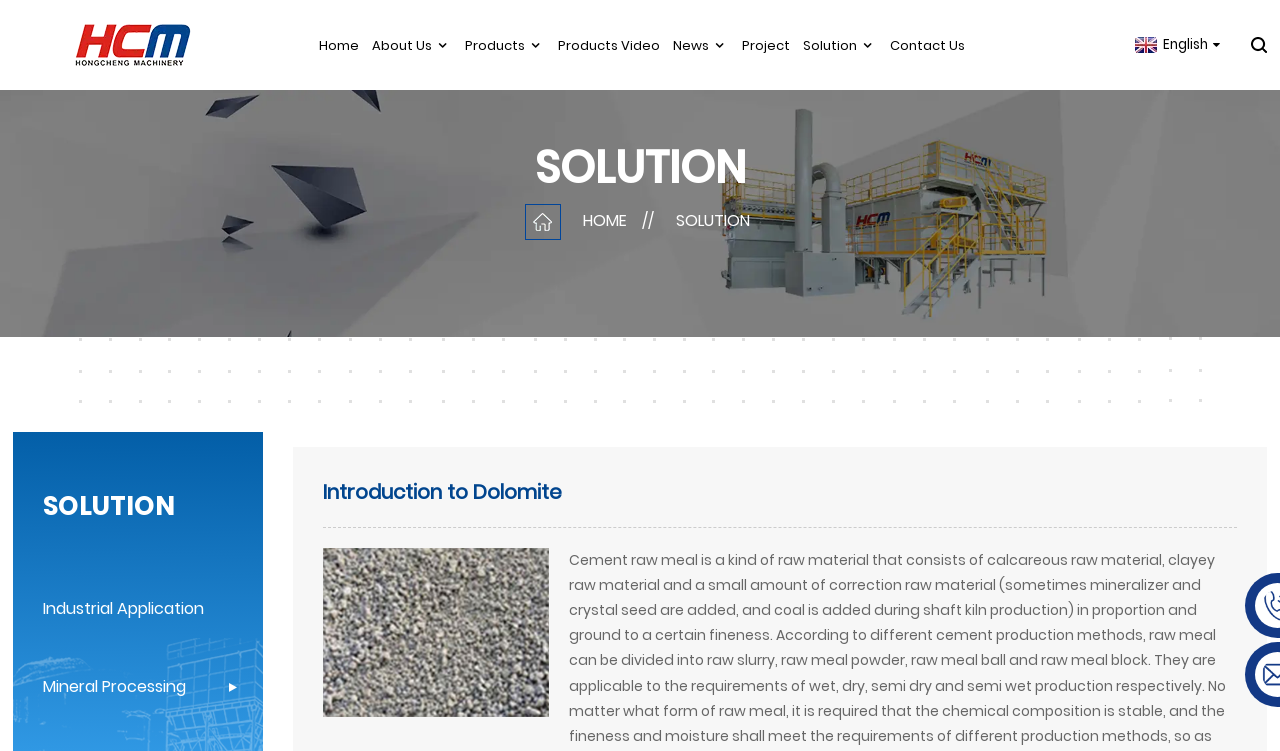Specify the bounding box coordinates for the region that must be clicked to perform the given instruction: "Learn about Dolomite Cement raw meal".

[0.252, 0.635, 0.967, 0.675]